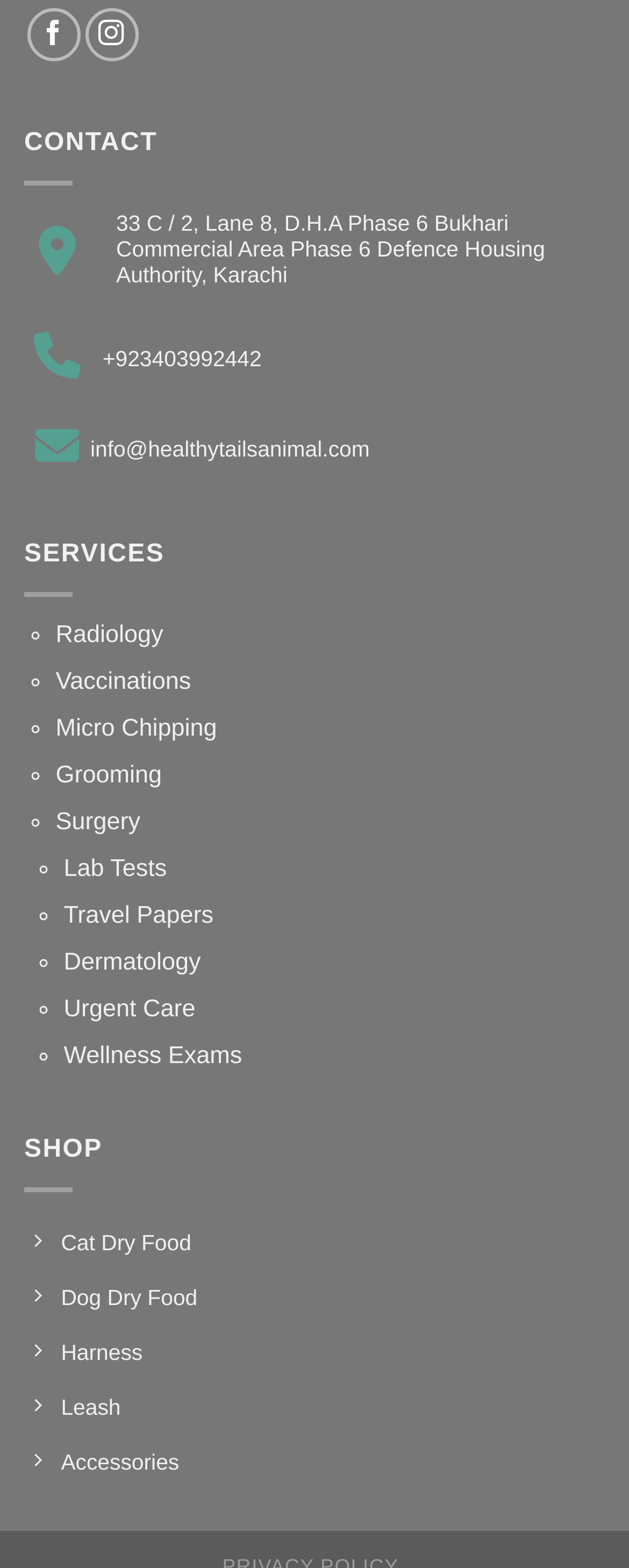Determine the coordinates of the bounding box for the clickable area needed to execute this instruction: "Send an email to info@healthytailsanimal.com".

[0.144, 0.279, 0.588, 0.294]